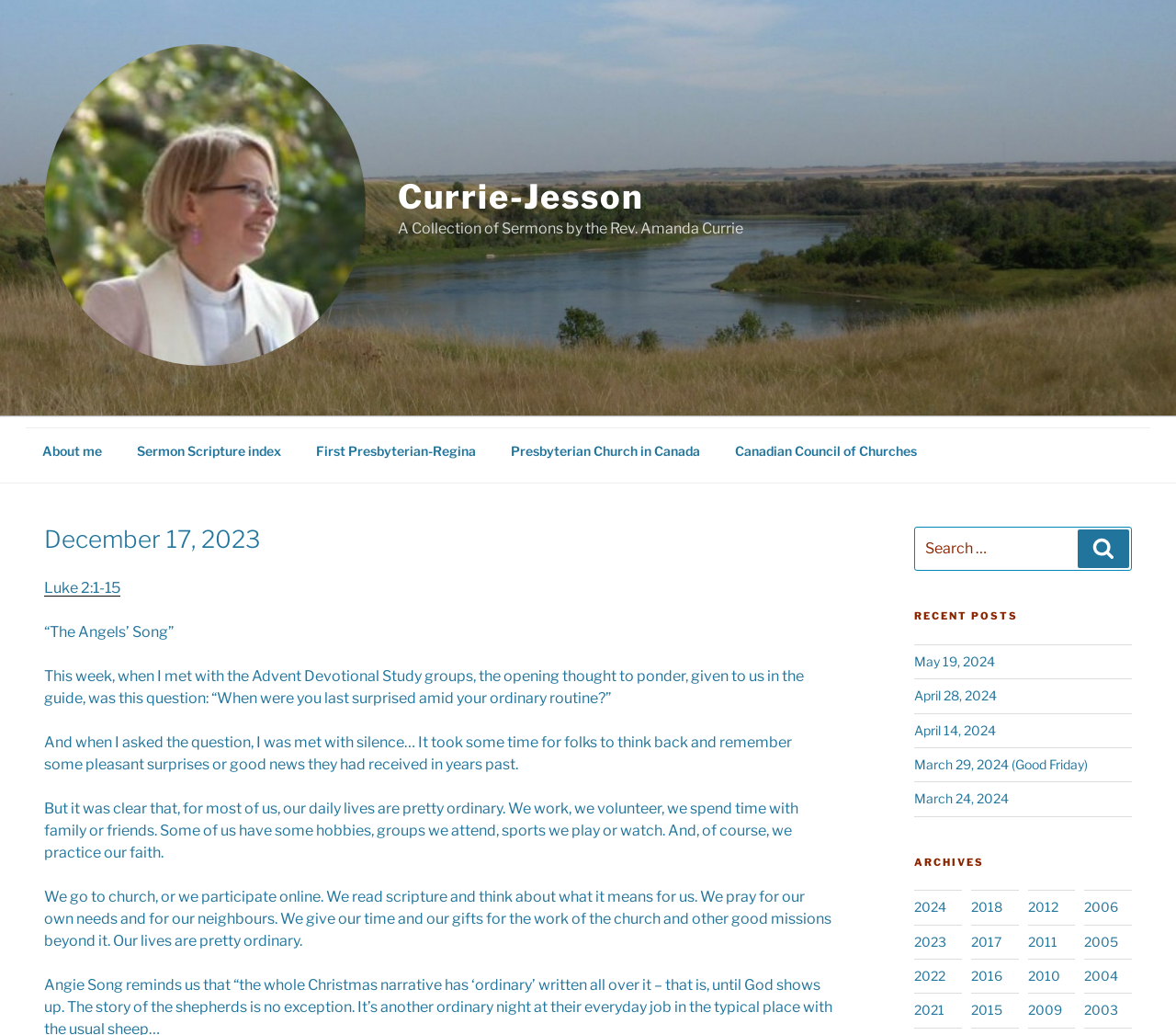Respond with a single word or phrase:
What are the archives of sermons organized by?

Years